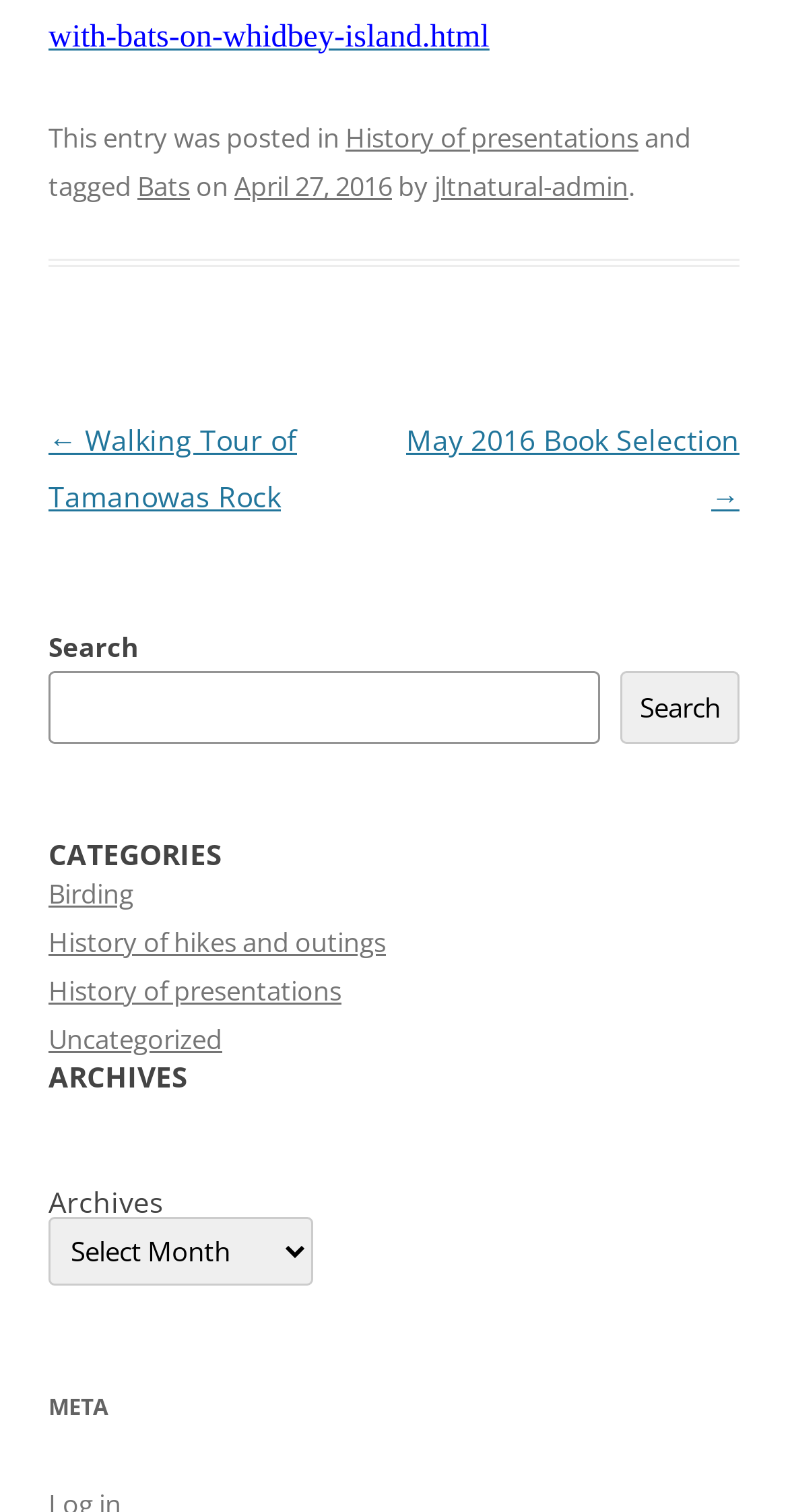What is the purpose of the search box?
Based on the content of the image, thoroughly explain and answer the question.

I determined the purpose of the search box by looking at its label, which says 'Search', and its location on the webpage. It is likely used to search for content on the website.